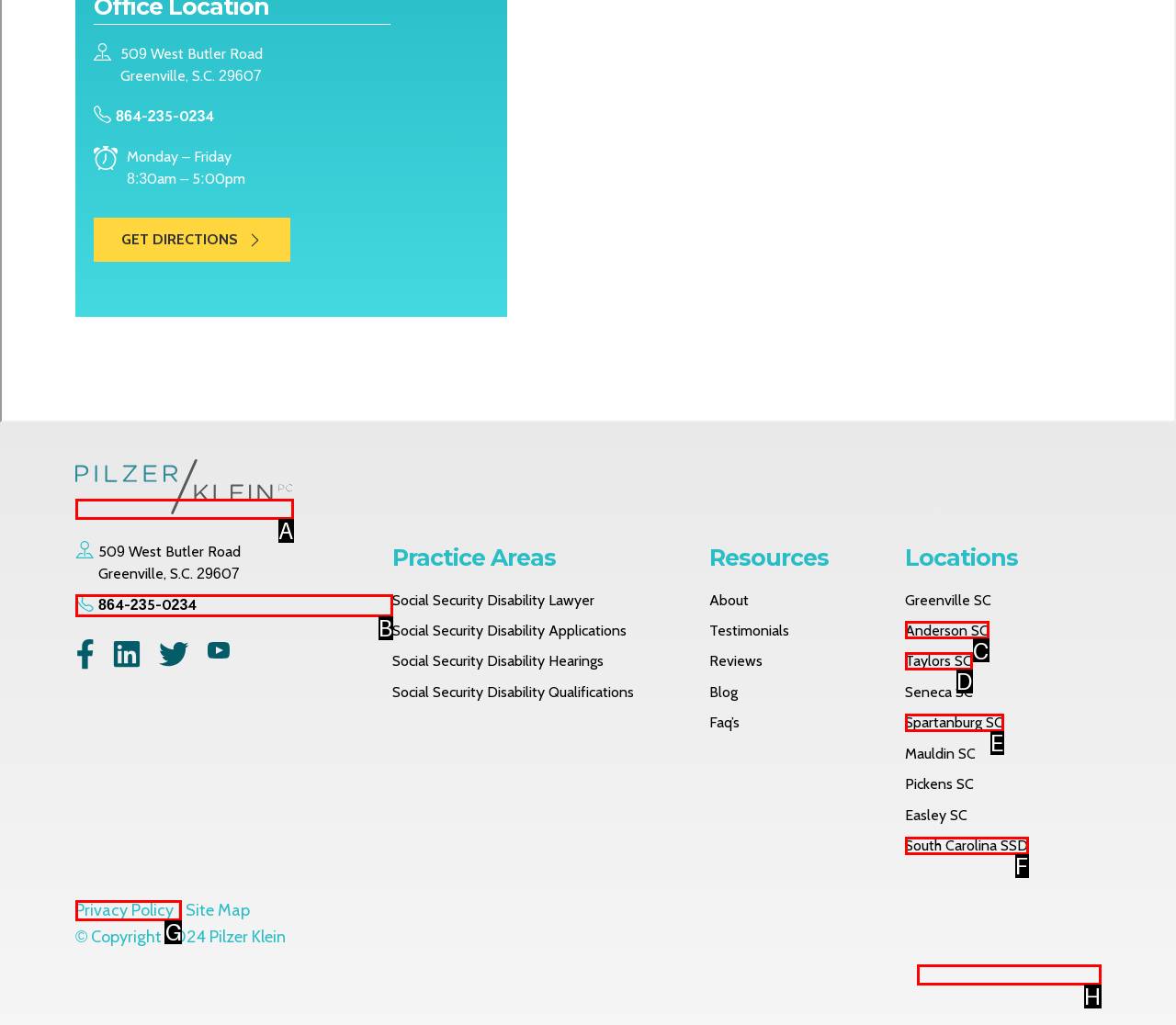Select the HTML element that best fits the description: alt="Hennessey-Digital-Badge"
Respond with the letter of the correct option from the choices given.

H